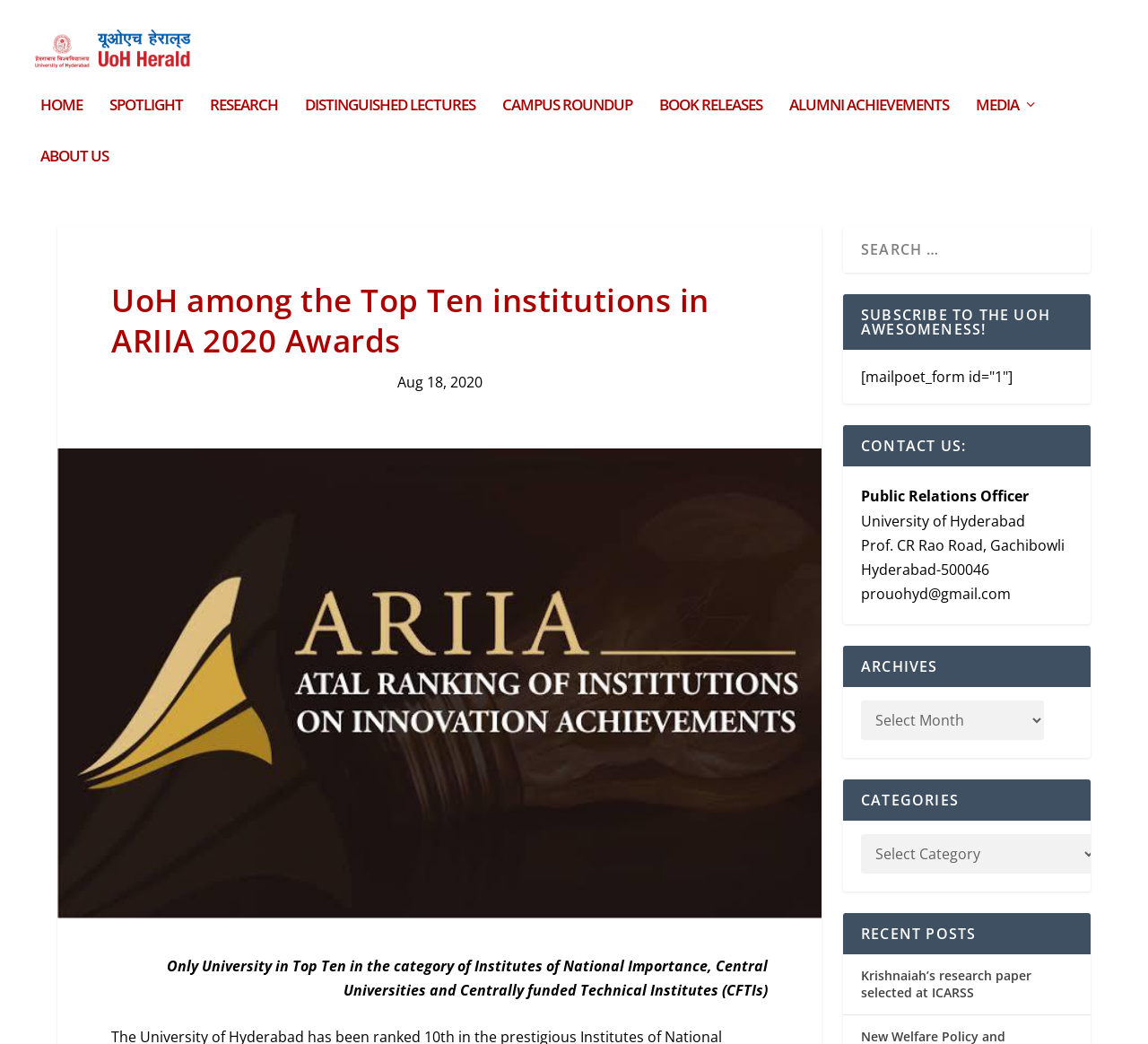Locate the bounding box coordinates of the region to be clicked to comply with the following instruction: "subscribe to the newsletter". The coordinates must be four float numbers between 0 and 1, in the form [left, top, right, bottom].

[0.734, 0.291, 0.95, 0.345]